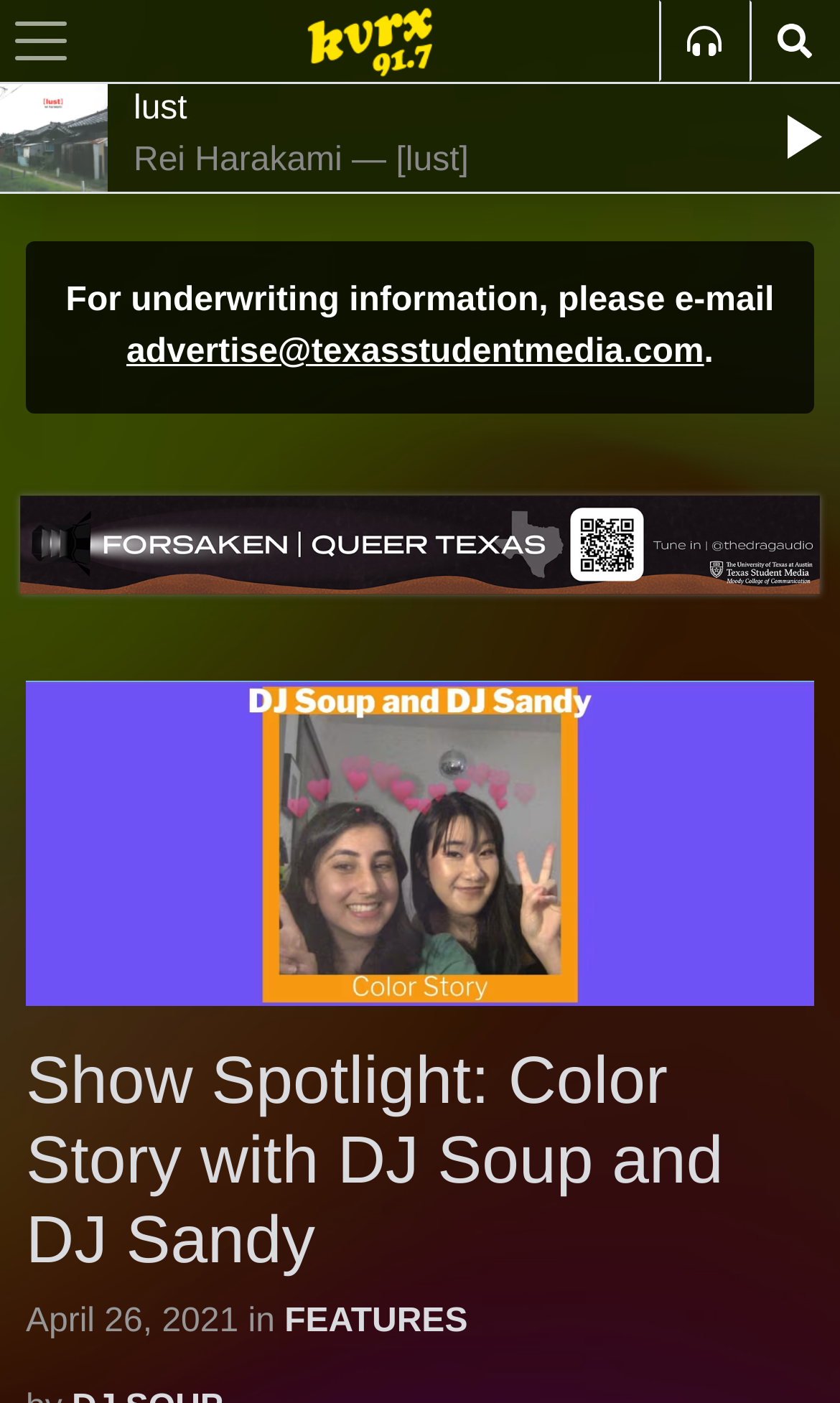What is the name of the show?
Refer to the image and give a detailed answer to the question.

The question asks for the name of the show, which can be found in the heading element with the text 'Show Spotlight: Color Story with DJ Soup and DJ Sandy'. The answer is 'Color Story'.